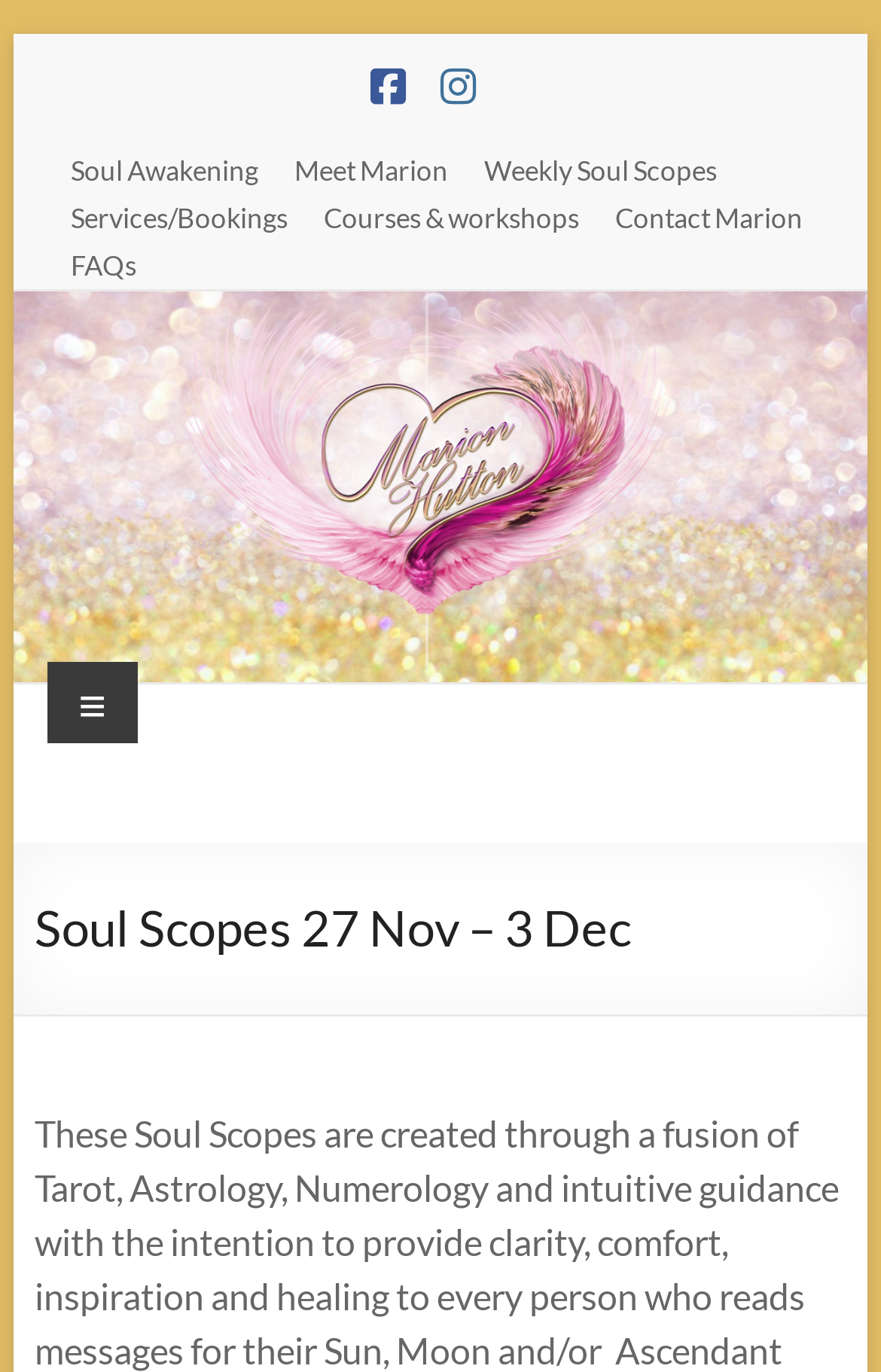Articulate a detailed summary of the webpage's content and design.

The webpage is about Marion Hutton's Soul Scopes, a spiritual guidance service. At the top left, there is a "Skip to content" link. Next to it, there are two icons, represented by '\uf082' and '\uf16d', which are likely social media links. 

Below these elements, there is a navigation menu with five links: "Soul Awakening", "Meet Marion", "Weekly Soul Scopes", "Services/Bookings", and "Courses & workshops". These links are arranged horizontally, with "Soul Awakening" on the left and "Courses & workshops" on the right.

Under the navigation menu, there is a large image of Marion Hutton, taking up most of the width of the page. Above the image, there is a heading with Marion Hutton's name, which is also a link. Below the image, there is a heading "Soul Scopes 27 Nov – 3 Dec", indicating the time period of the soul scopes.

To the right of the image, there is a section with a heading "Marion Hutton" and a link with the same text. Below this section, there is a static text "Soul Awakening" and another static text "Menu". At the bottom left, there are three more links: "Services/Bookings", "Contact Marion", and "FAQs", arranged vertically.